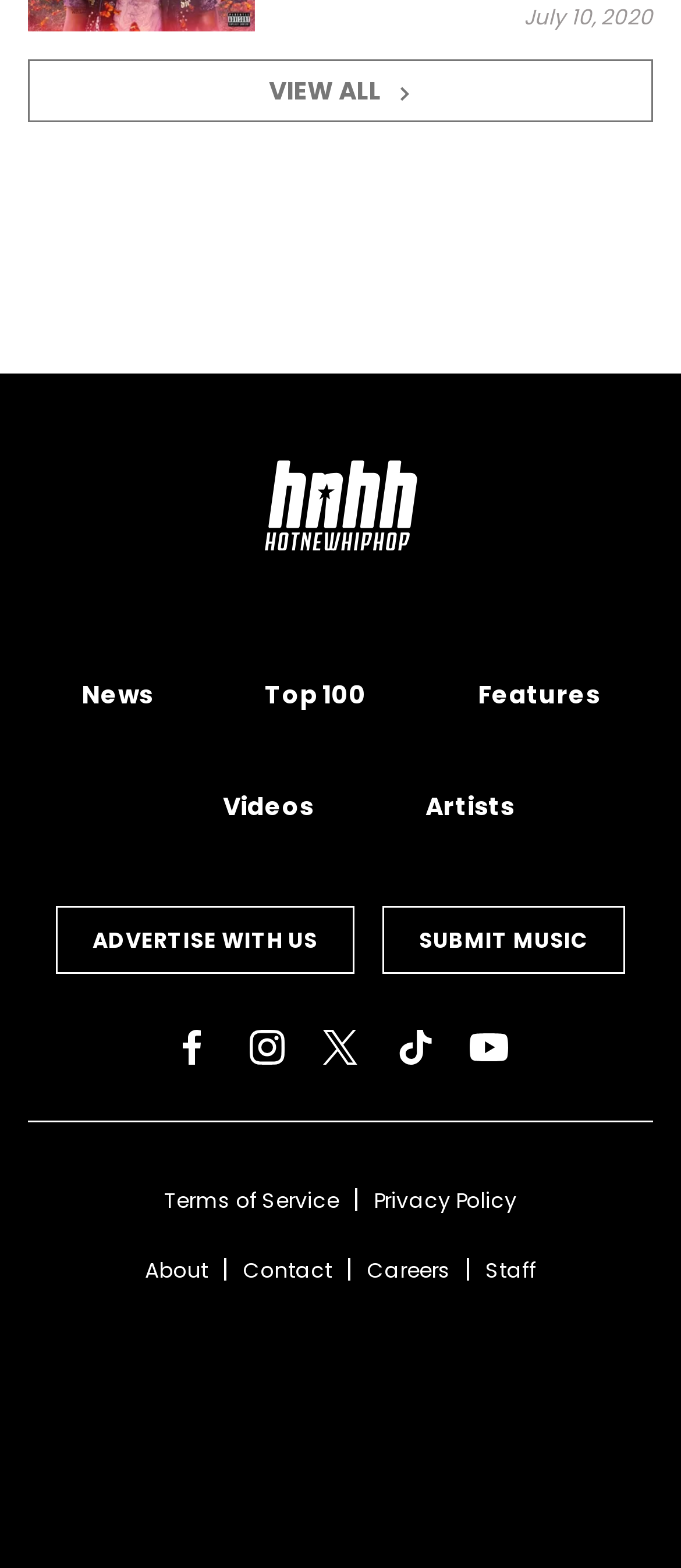What is the date displayed on the top?
Refer to the screenshot and answer in one word or phrase.

July 10, 2020